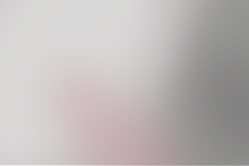What is the purpose of the image?
Use the screenshot to answer the question with a single word or phrase.

To attract the reader's attention